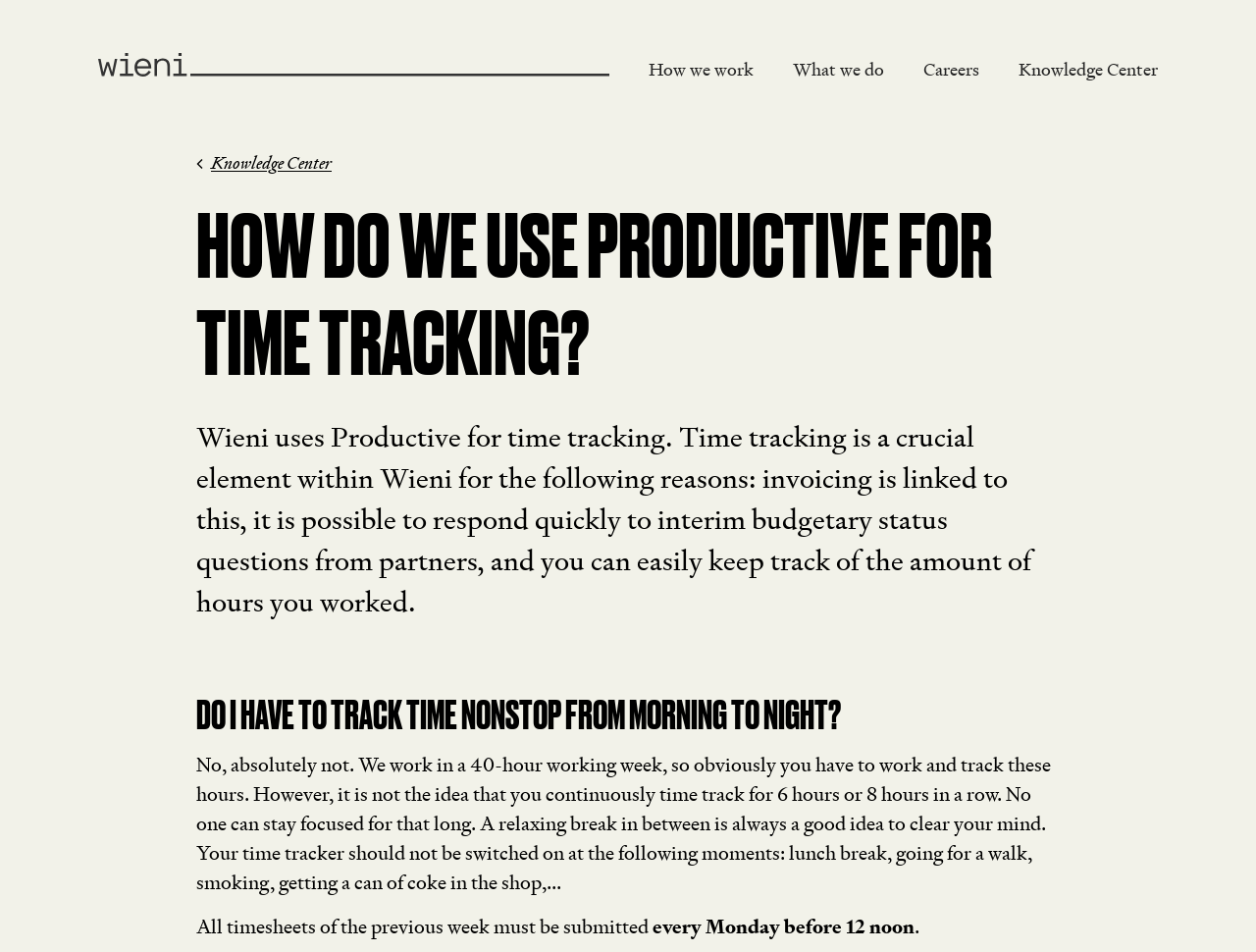What is not recommended during time tracking?
Please answer the question with a single word or phrase, referencing the image.

Taking a lunch break